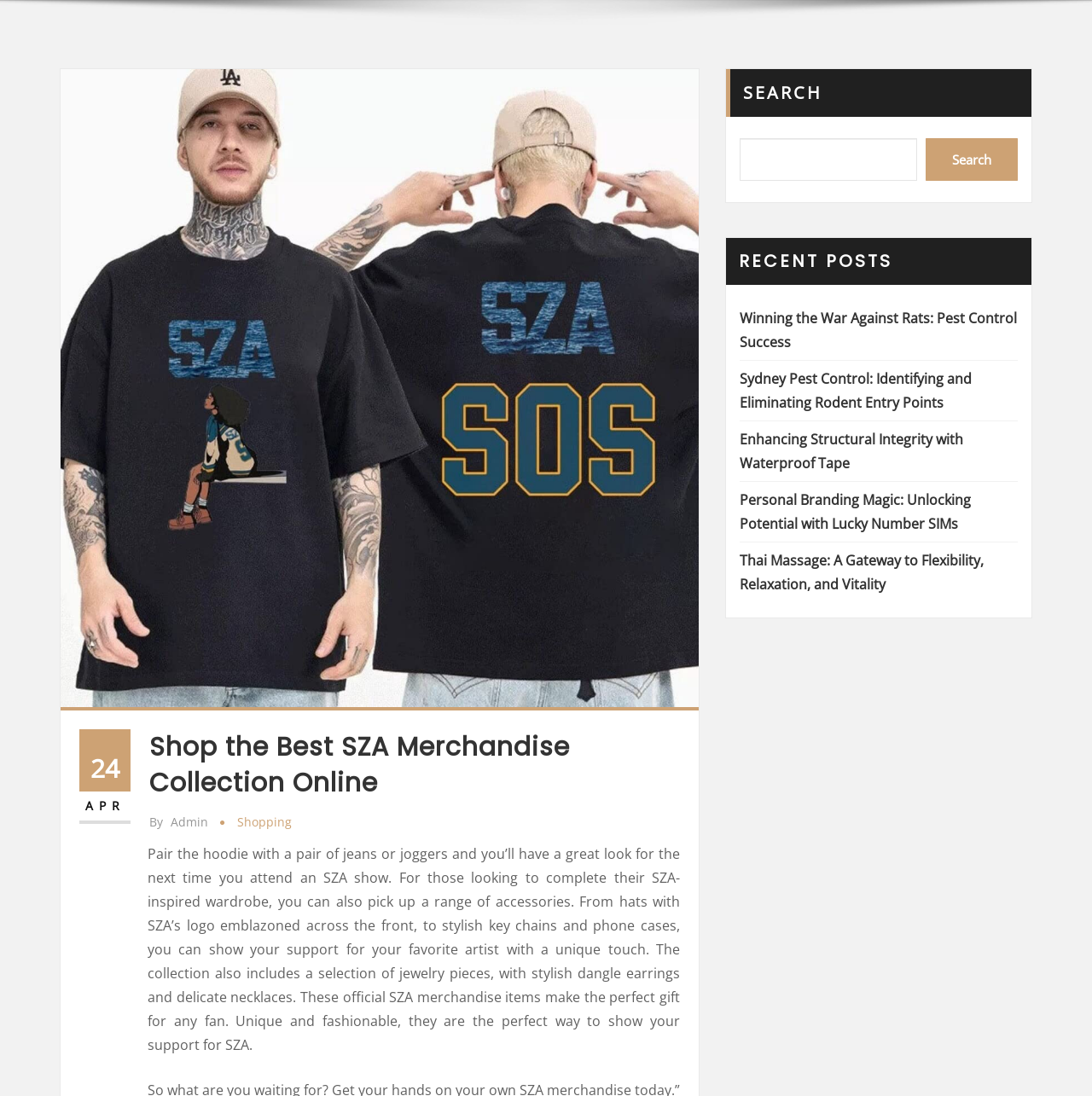Given the following UI element description: "parent_node: Search name="s"", find the bounding box coordinates in the webpage screenshot.

[0.677, 0.126, 0.84, 0.165]